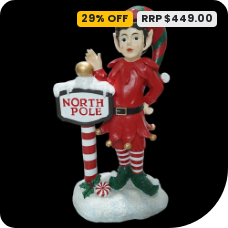What is the original price of the resin elf?
Using the image as a reference, answer the question in detail.

The caption states that the resin elf is 'currently available at a 29% discount from the regular price of $449.00', which implies that the original price of the resin elf is $449.00.